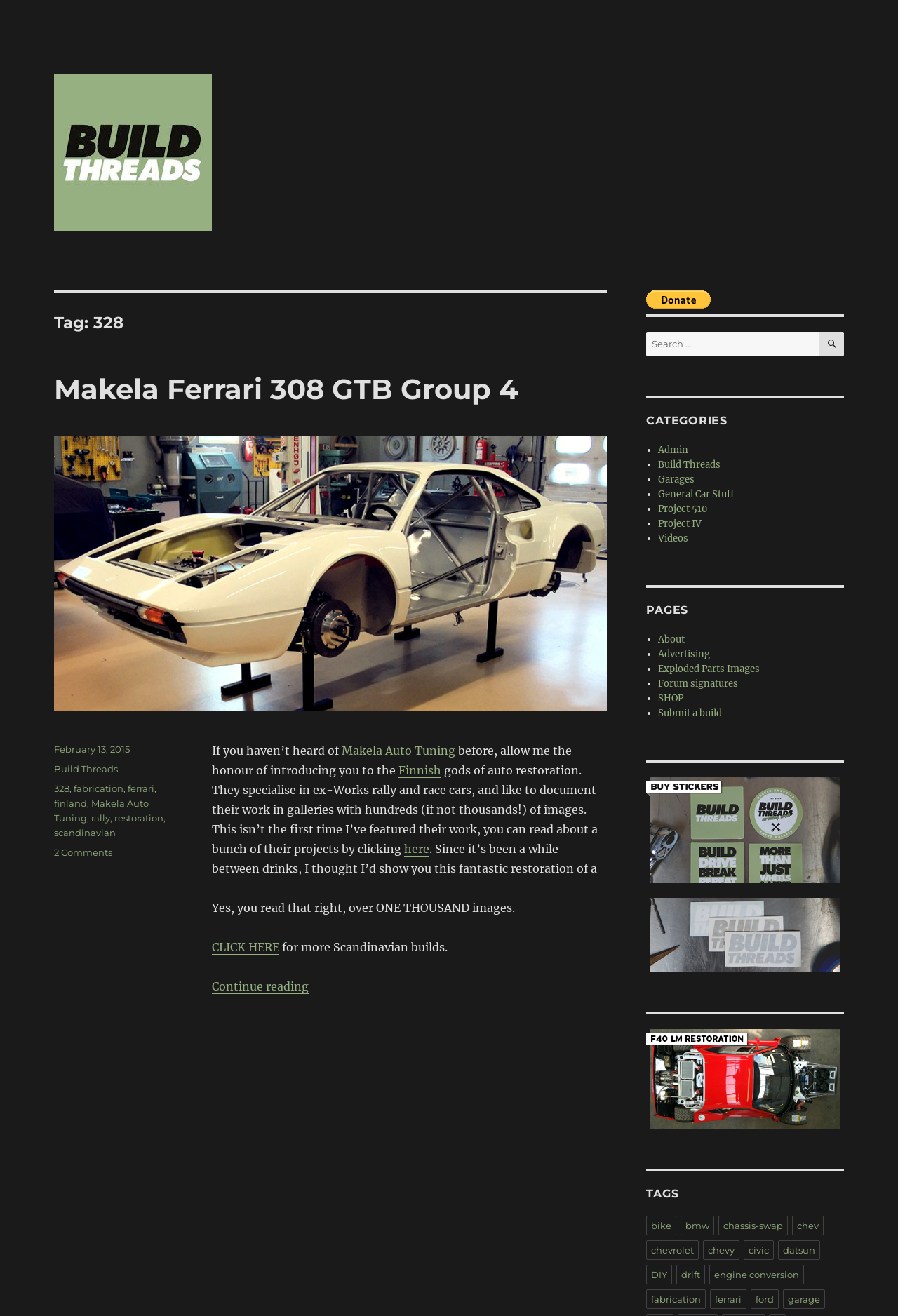Generate a comprehensive description of the webpage.

The webpage is dedicated to the art of build threads, with a focus on showcasing restoration projects. At the top, there is a header with a link to "Build Threads" and an image with the same text. Below this, there is a brief description of the website's purpose.

The main content of the page is an article about a Makela Ferrari 308 GTB Group 4 restoration project. The article has a heading with a link to the project title, followed by a brief introduction to Makela Auto Tuning, a Finnish company that specializes in restoring ex-Works rally and race cars. The article then describes the project, with links to more information and a gallery with over 1,700 images.

To the right of the article, there is a sidebar with various links and features. At the top, there is a search bar with a button to search for specific content. Below this, there are headings for "CATEGORIES", "PAGES", and "TAGS", each with a list of links to related content. There are also links to make payments with PayPal and to submit a build thread.

At the bottom of the page, there is a footer with links to the article's categories, tags, and a comment section. The footer also displays the date the article was posted, February 13, 2015.